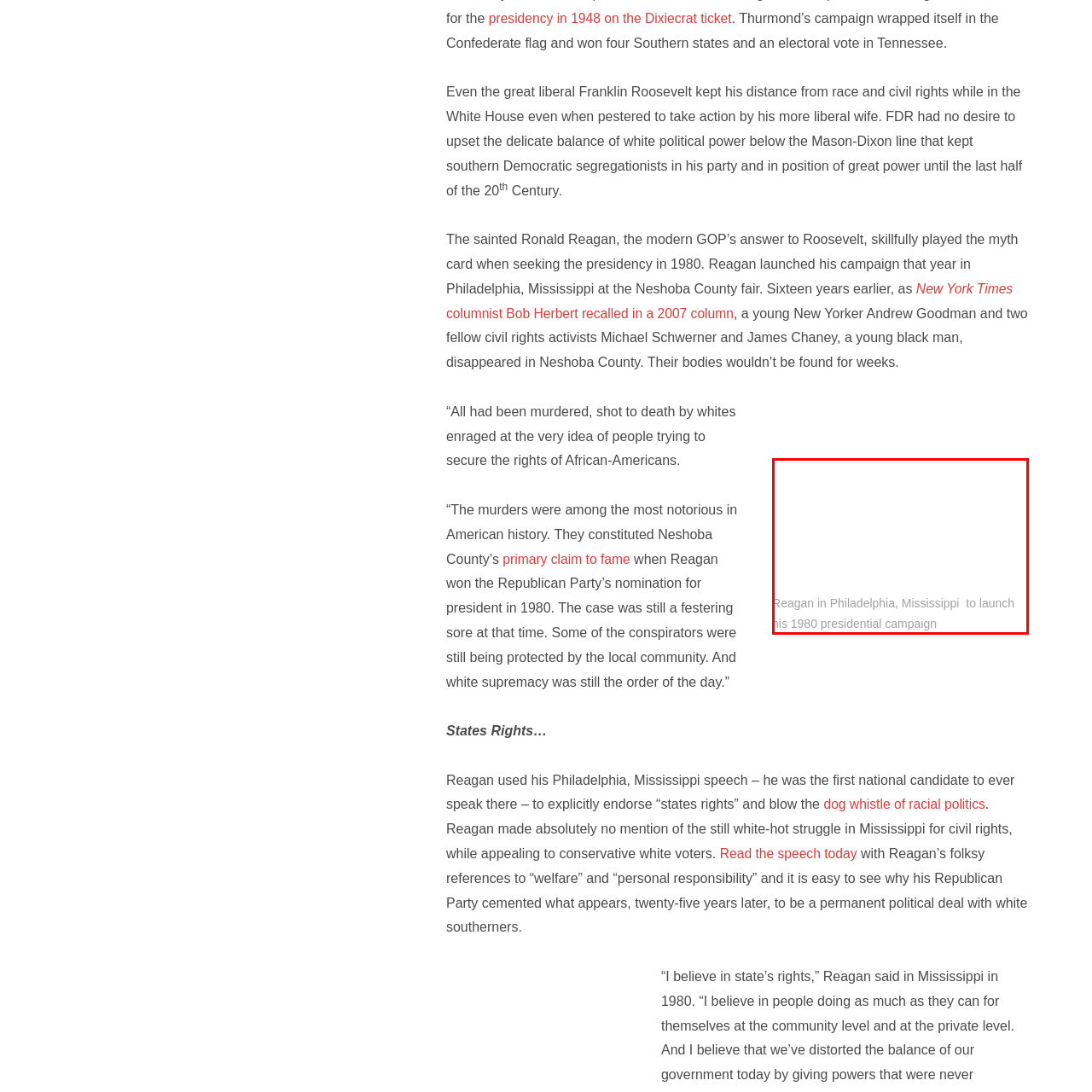What phrase did Reagan invoke in his speech?
Direct your attention to the image marked by the red bounding box and answer the question with a single word or phrase.

States rights